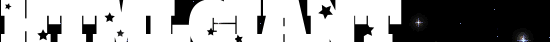Generate a detailed caption that describes the image.

This image showcases the title of the article "Imaginary Portraits by Joshua Ware" prominently displayed in a stylized font against a dark background adorned with scattered stars and celestial elements. The text is illuminated in white, creating a striking contrast that captures attention and sets an ethereal ambiance. The overall design suggests a focus on the creative and imaginative nature of Joshua Ware's work, inviting readers to delve deeper into the content.